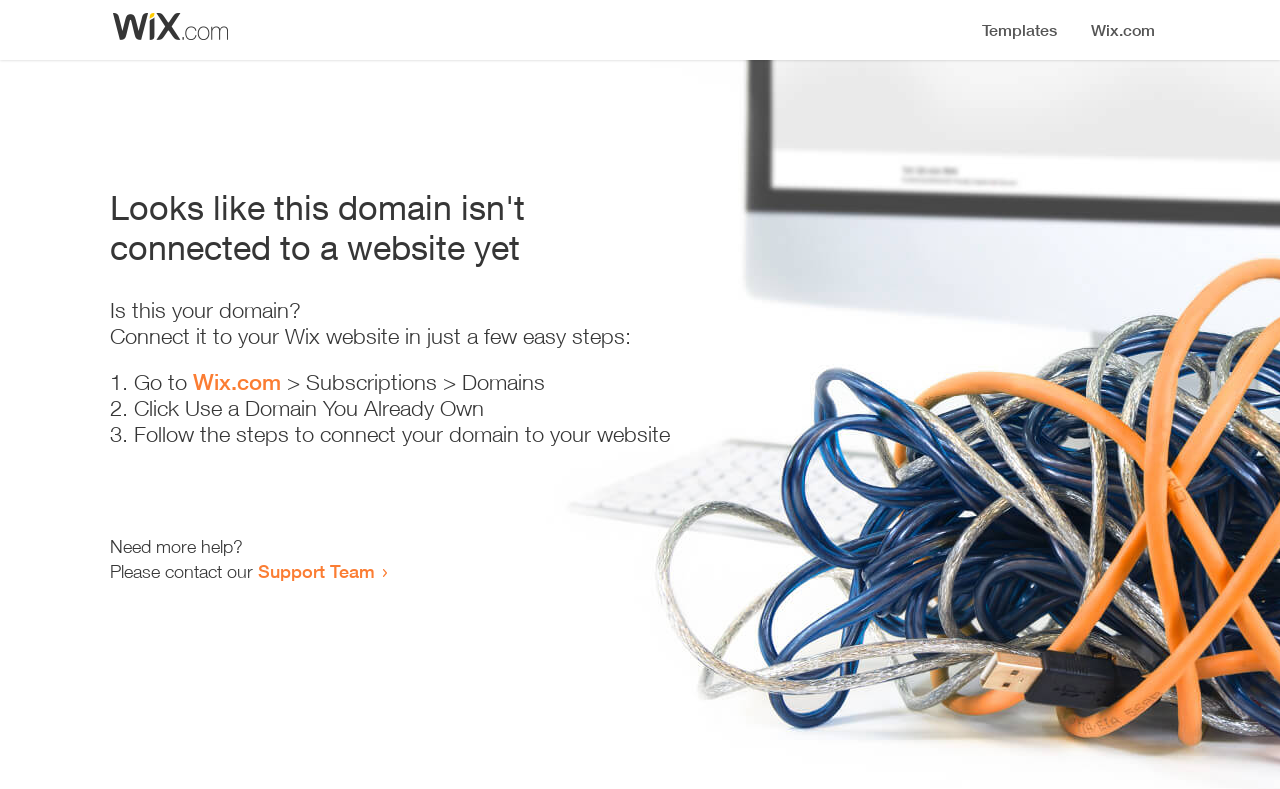Provide the bounding box coordinates of the HTML element described as: "Wix.com". The bounding box coordinates should be four float numbers between 0 and 1, i.e., [left, top, right, bottom].

[0.151, 0.468, 0.22, 0.501]